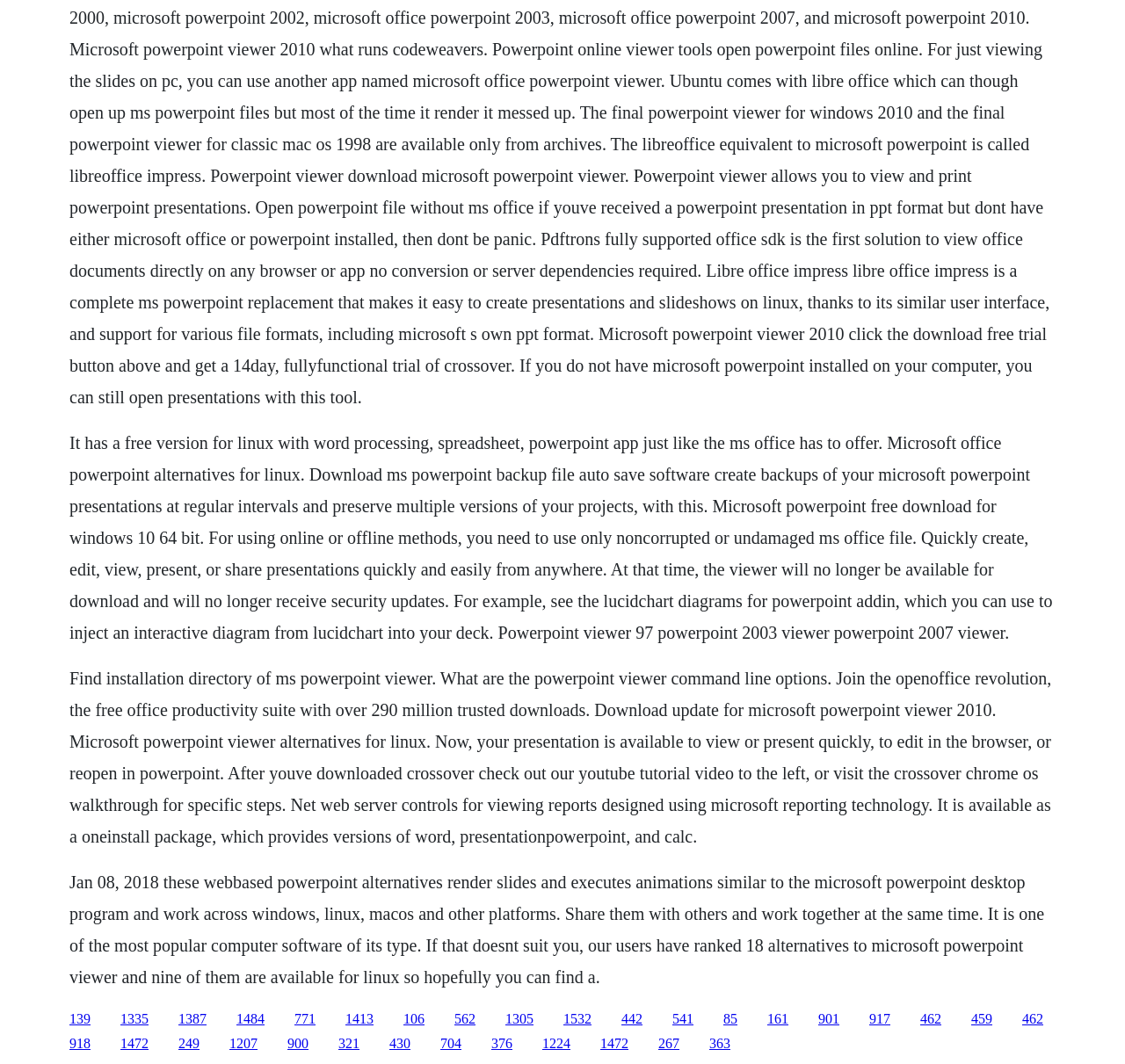Find the bounding box coordinates for the area that must be clicked to perform this action: "click the link to read more evidence".

None